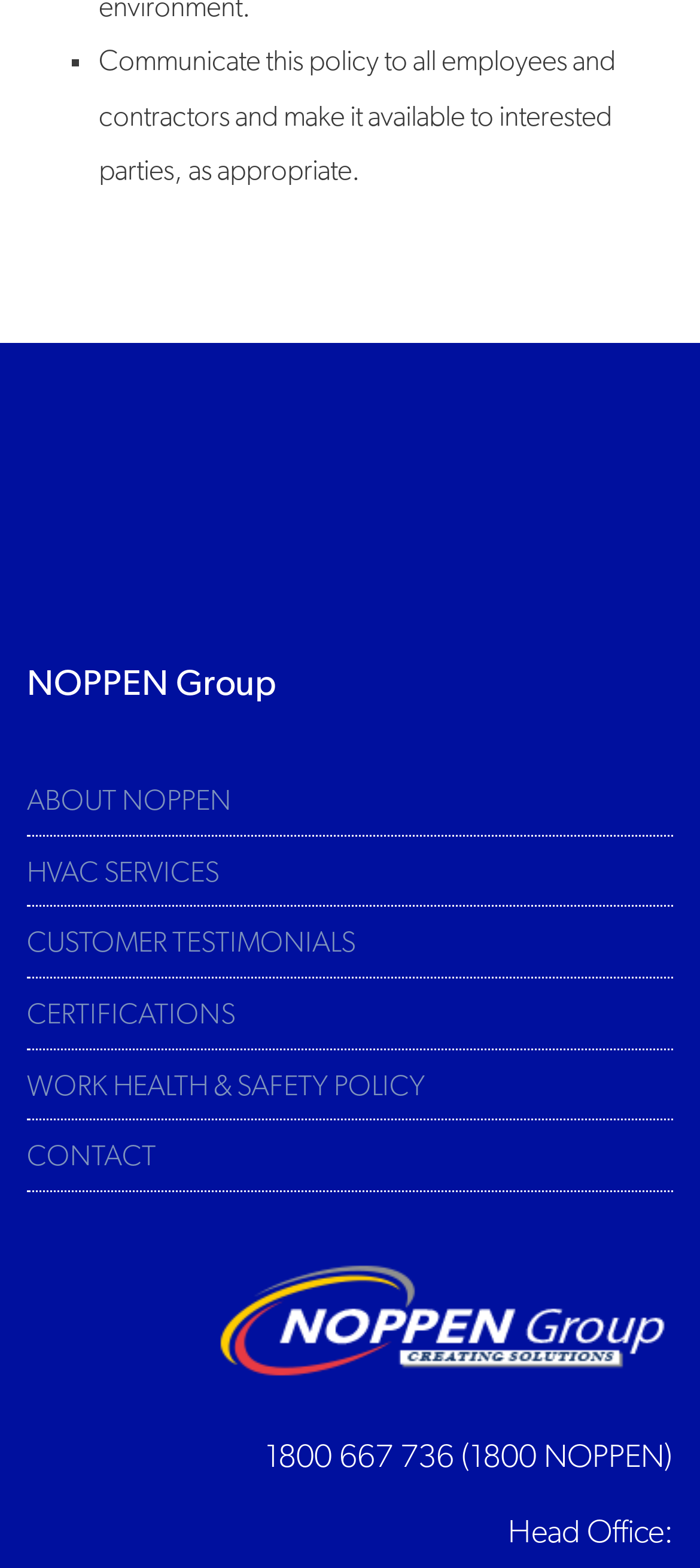What is the policy mentioned in the webpage?
Based on the screenshot, give a detailed explanation to answer the question.

The policy mentioned in the webpage is the 'WORK HEALTH & SAFETY POLICY', which is linked in the navigation menu.